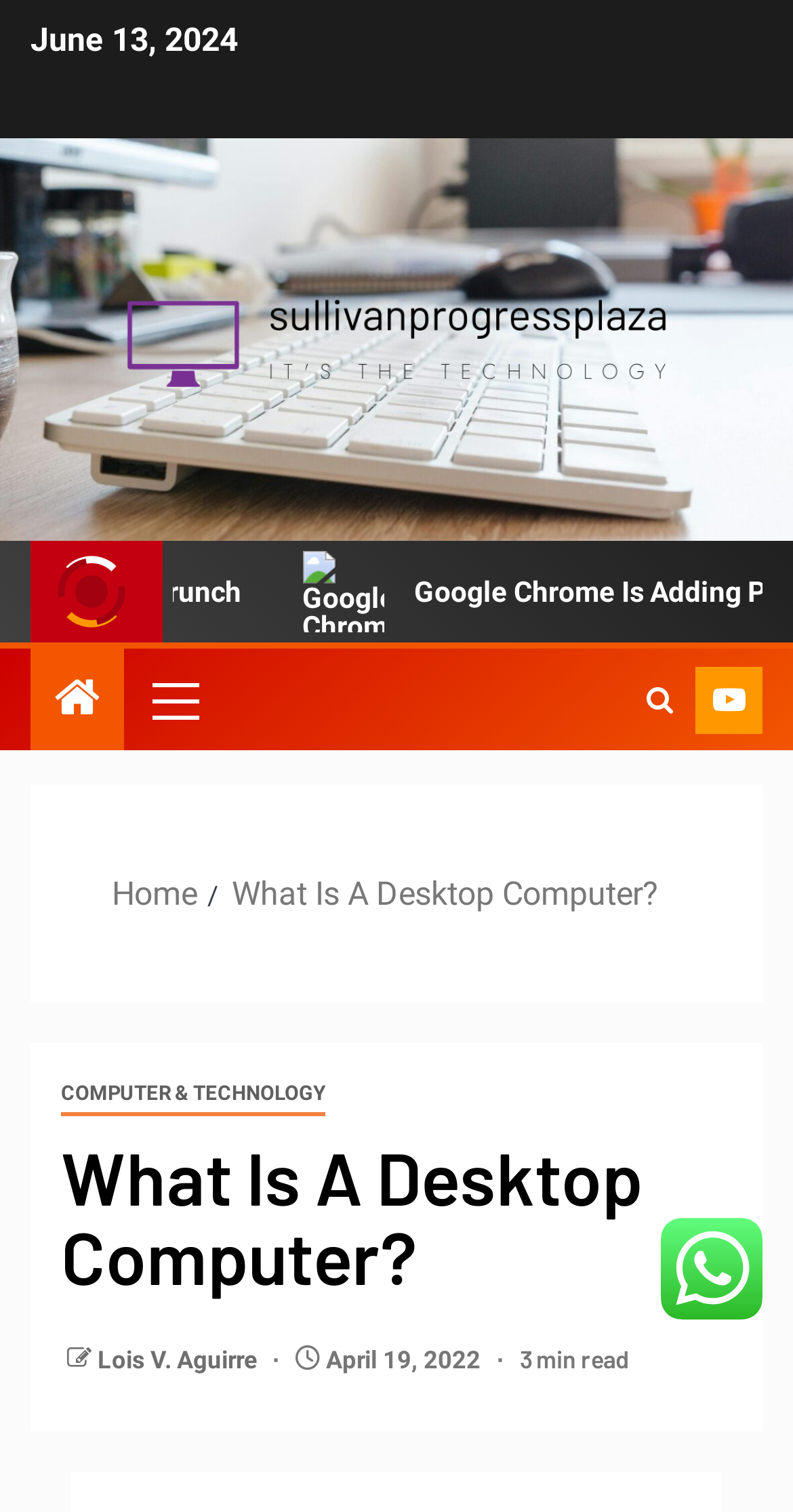Using the provided element description: "Free Privacy Policy Generator", determine the bounding box coordinates of the corresponding UI element in the screenshot.

None